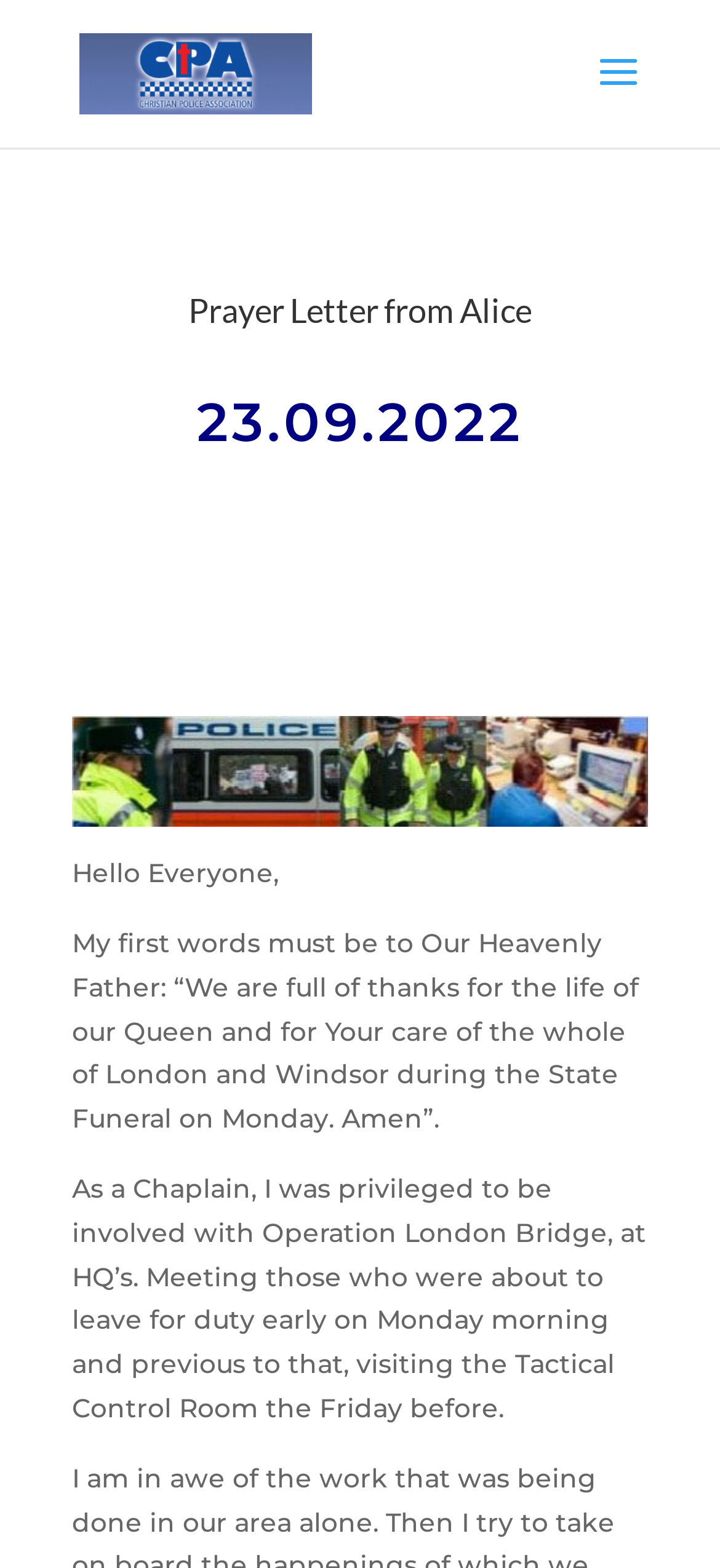What was the author visiting on the Friday before the State Funeral?
Using the image, respond with a single word or phrase.

The Tactical Control Room